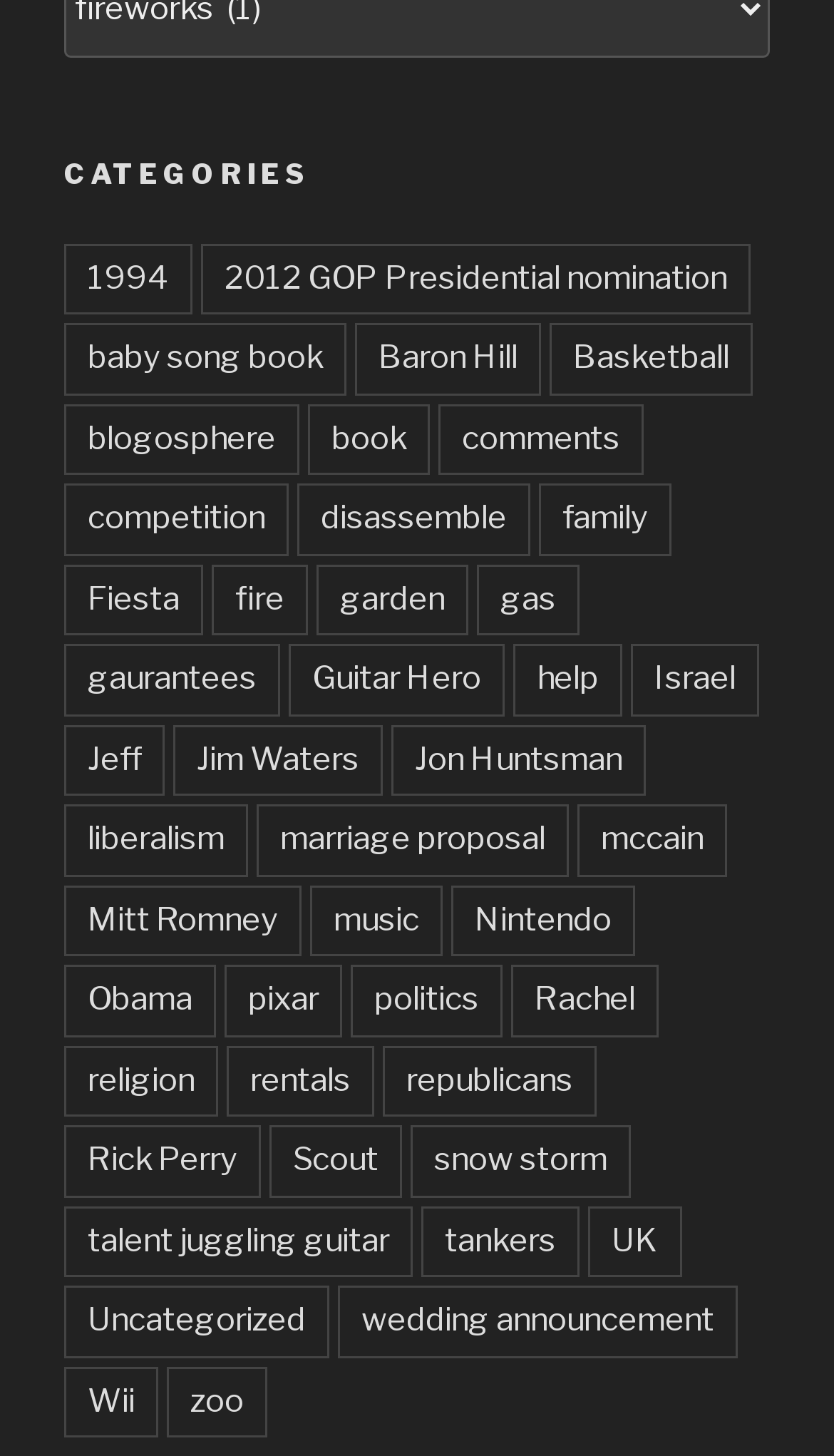What is the last link under the 'CATEGORIES' heading?
Using the image, answer in one word or phrase.

zoo